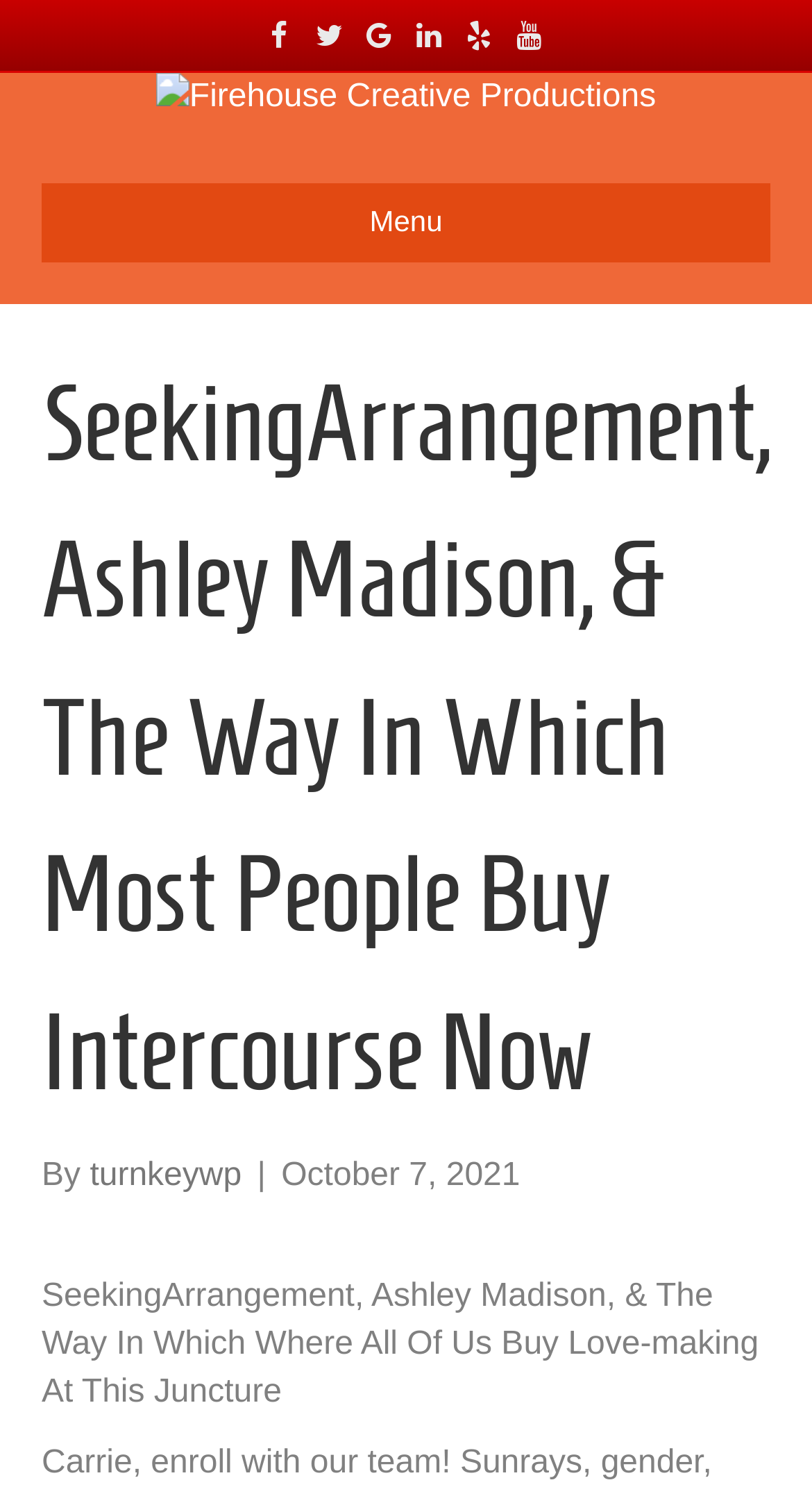Answer the question with a brief word or phrase:
What is the text next to the 'By' keyword?

turnkeywp